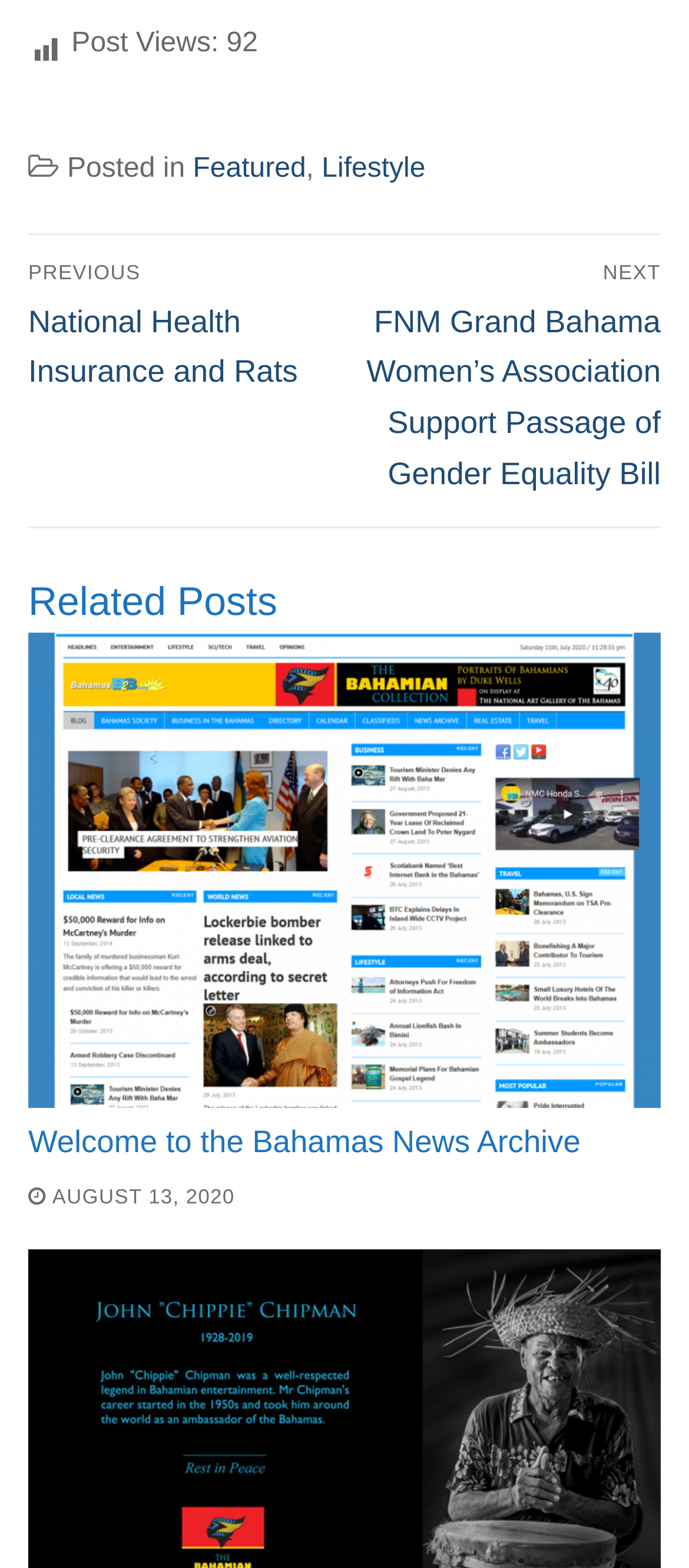Look at the image and give a detailed response to the following question: What is the title of the previous post?

The title of the previous post is mentioned as 'National Health Insurance and Rats' in the link 'Previous post: National Health Insurance and Rats' under the navigation 'Posts'